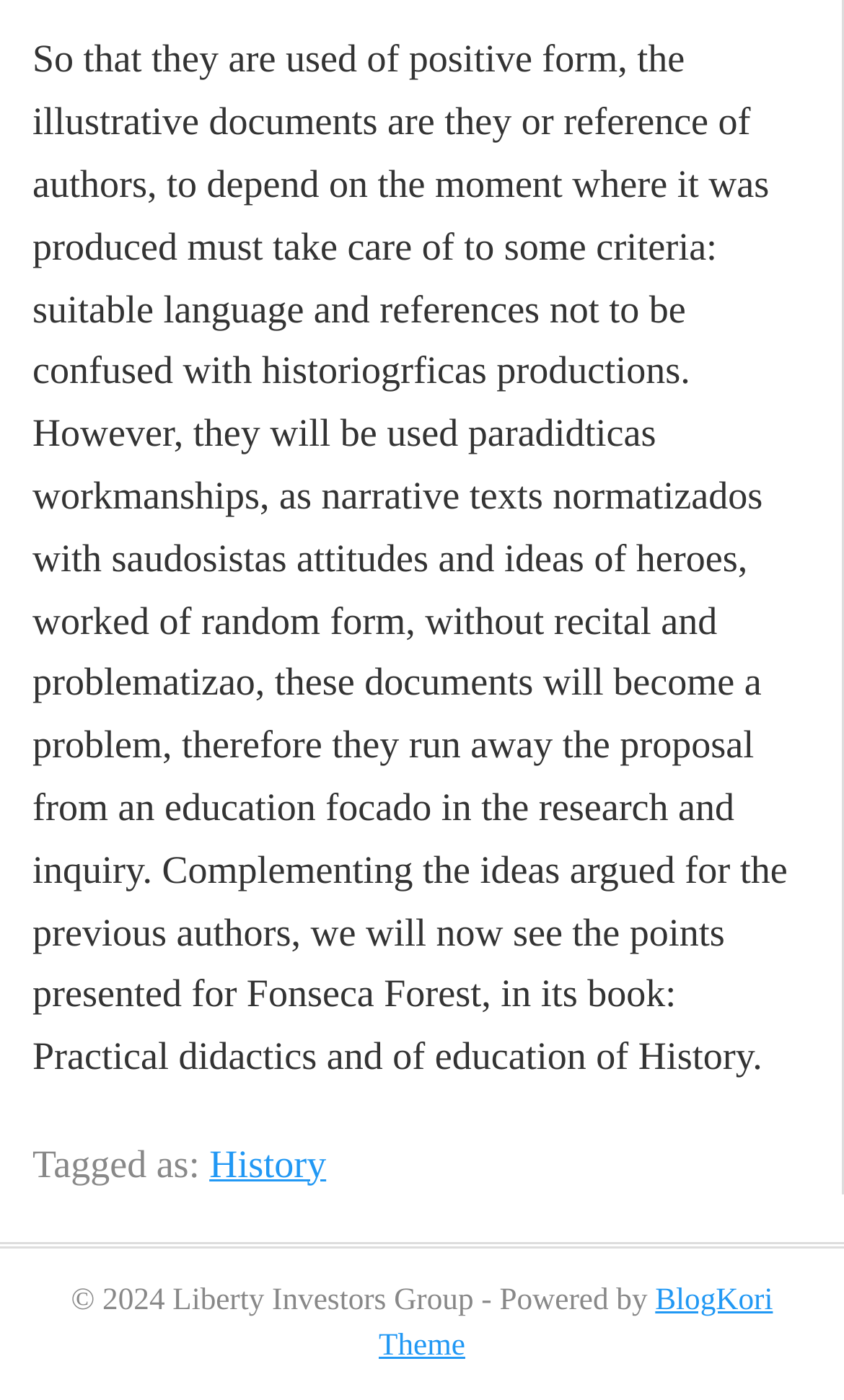Using the provided element description, identify the bounding box coordinates as (top-left x, top-left y, bottom-right x, bottom-right y). Ensure all values are between 0 and 1. Description: next

None